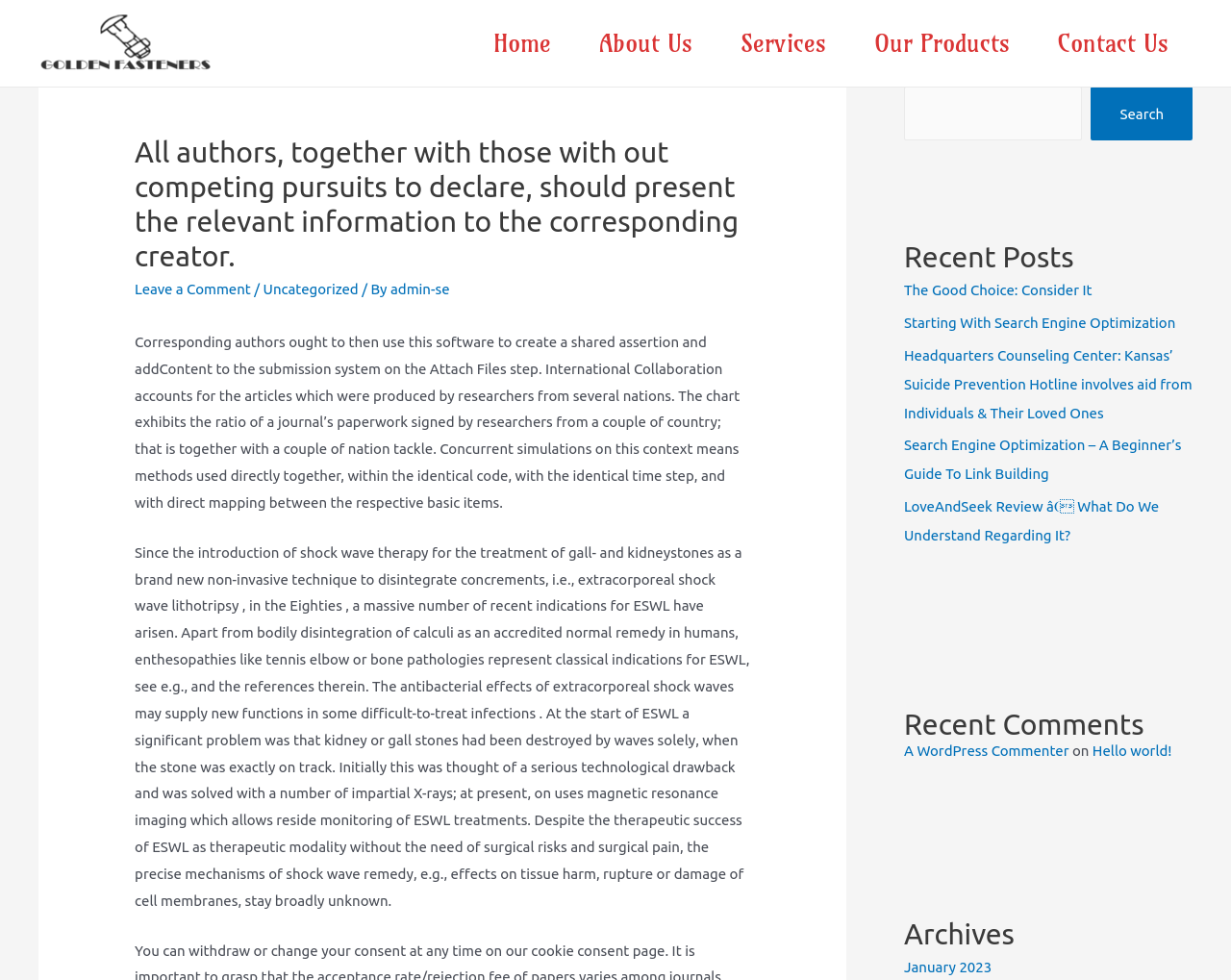Find the bounding box coordinates of the element to click in order to complete this instruction: "Search for something". The bounding box coordinates must be four float numbers between 0 and 1, denoted as [left, top, right, bottom].

[0.734, 0.088, 0.879, 0.143]